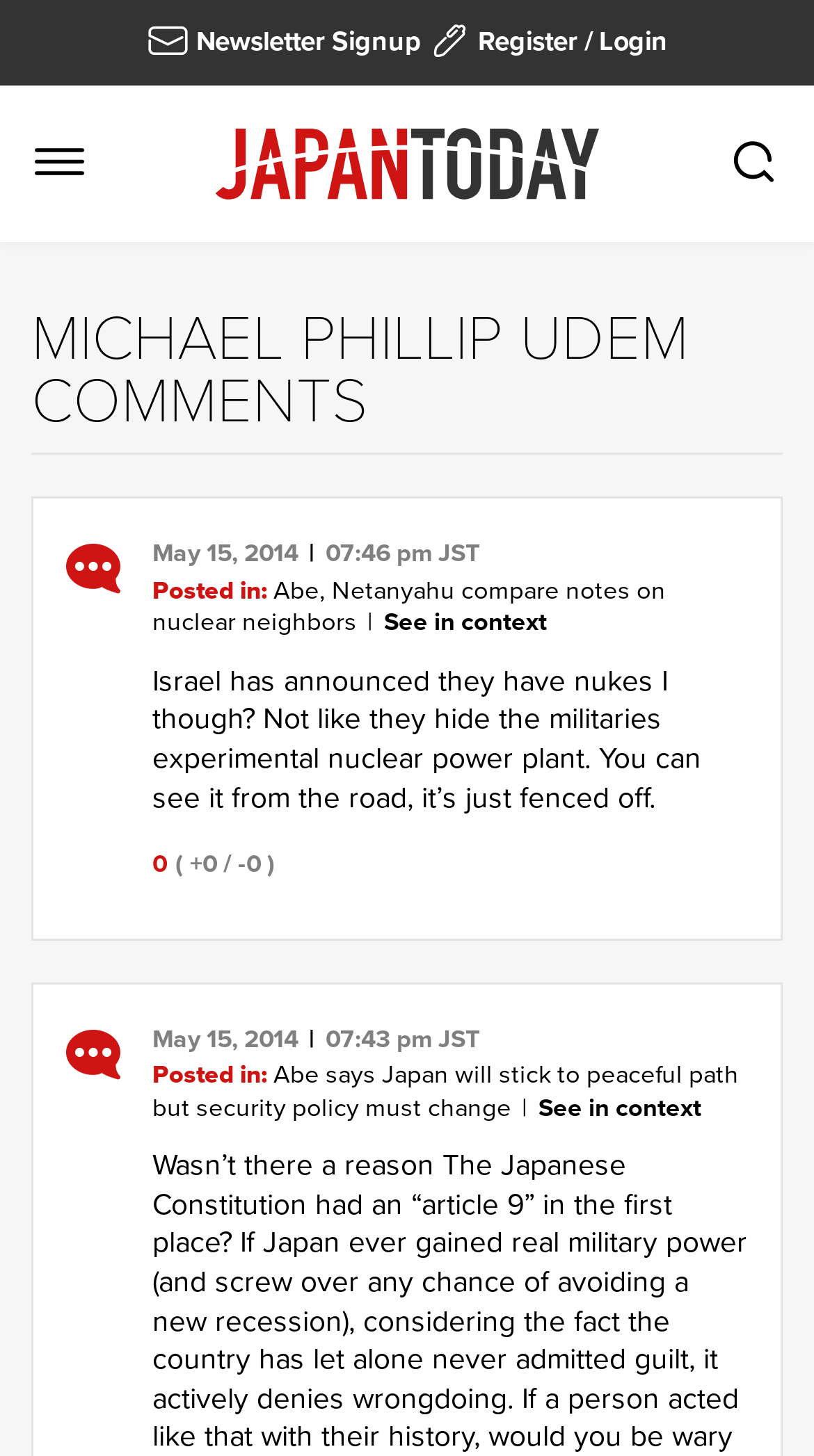How many comments are there in the first news article?
Please answer the question with a detailed response using the information from the screenshot.

I found the number of comments by looking at the static text element with the text '( +0 / -0 )' which indicates that there is one comment.